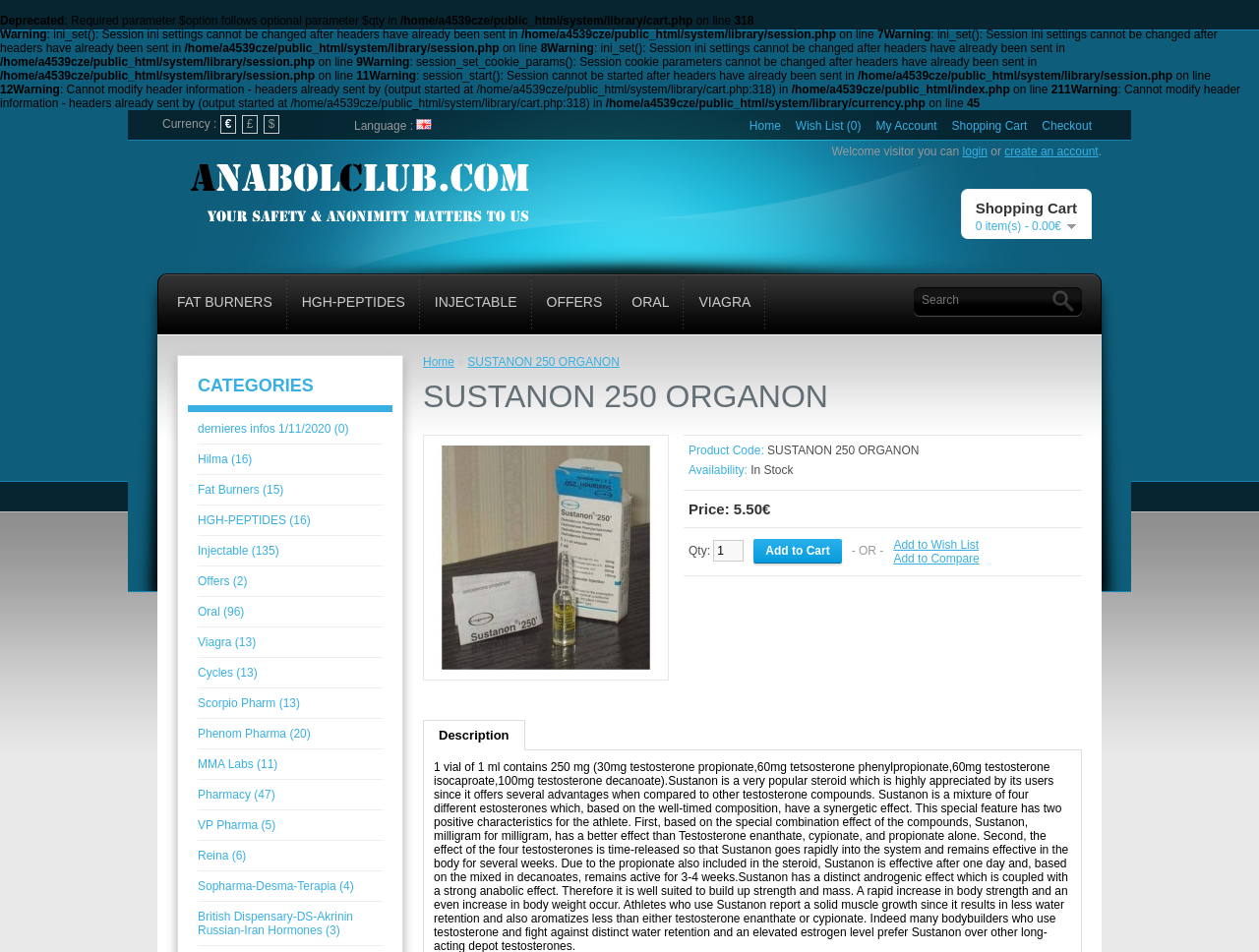Determine the main text heading of the webpage and provide its content.

SUSTANON 250 ORGANON